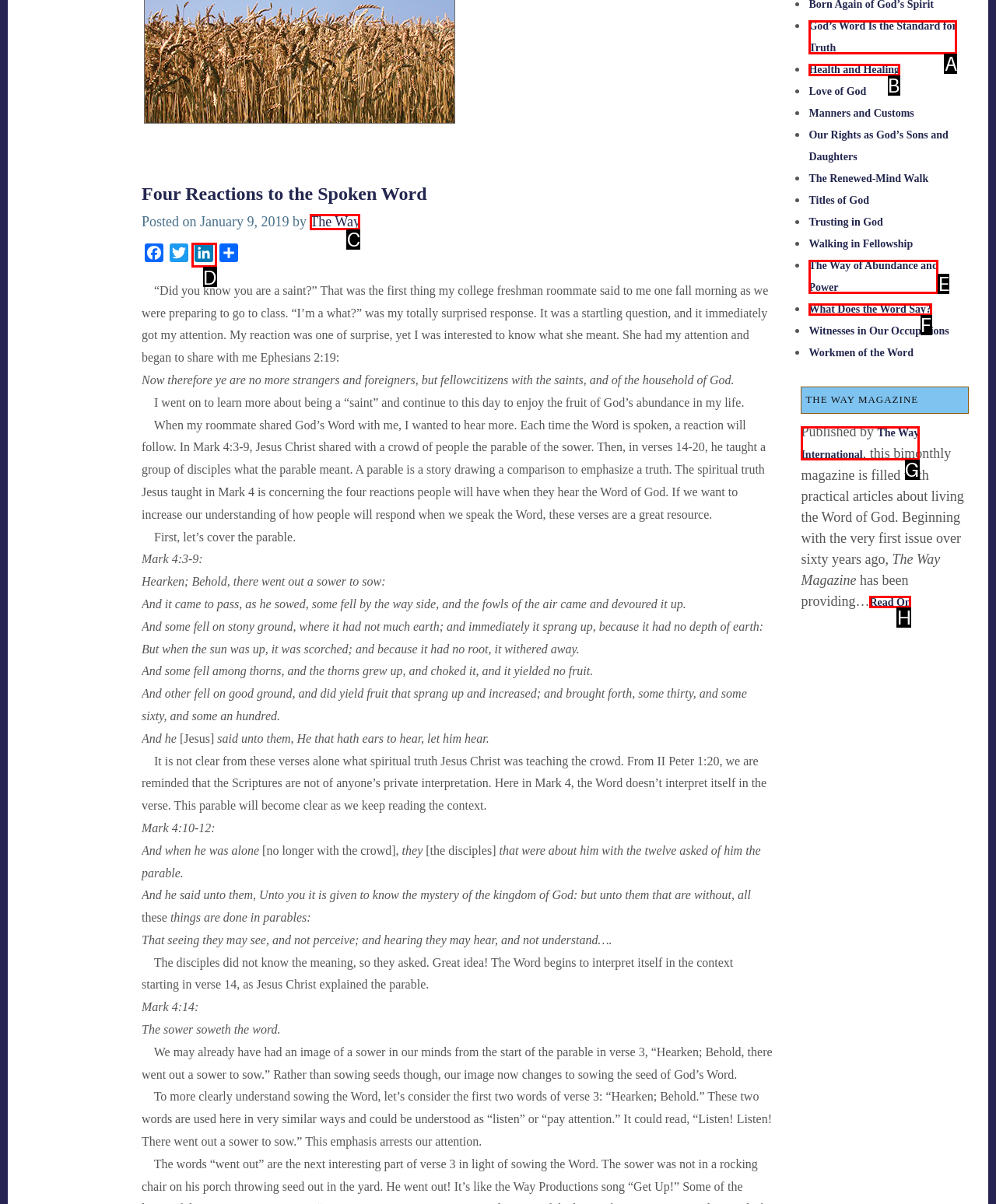Choose the option that matches the following description: What Does the Word Say?
Reply with the letter of the selected option directly.

F